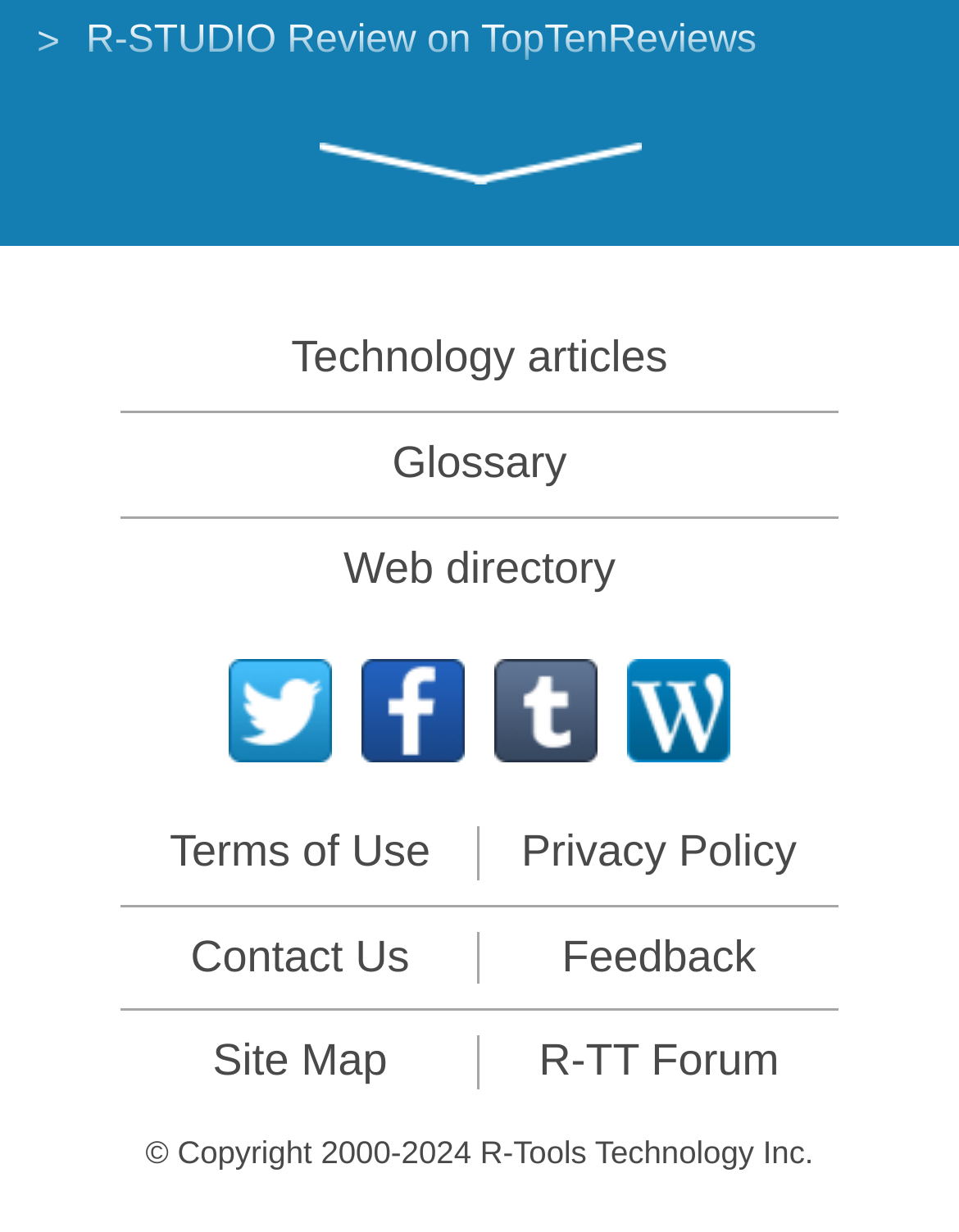Identify the coordinates of the bounding box for the element that must be clicked to accomplish the instruction: "Visit Technology articles".

[0.304, 0.25, 0.696, 0.333]